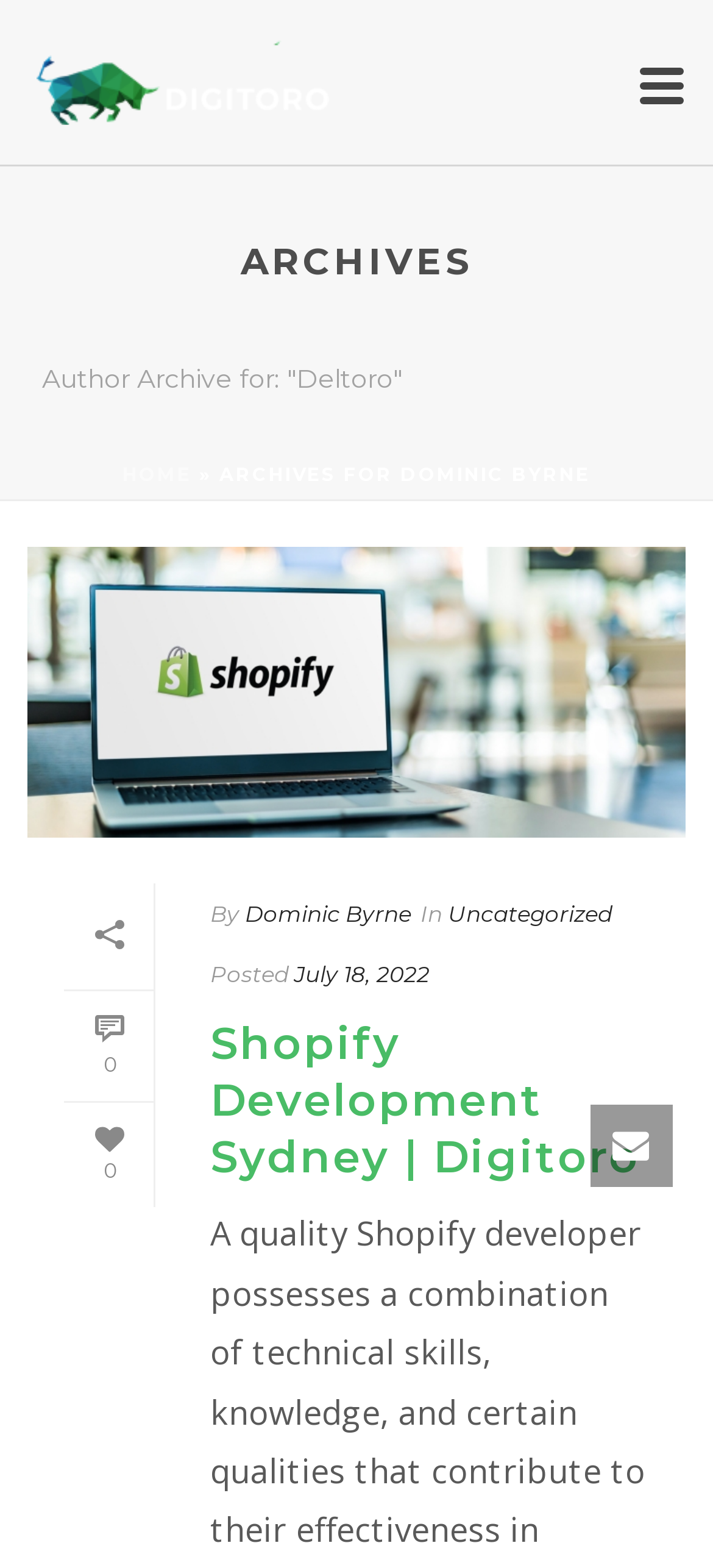Offer a detailed account of what is visible on the webpage.

The webpage is about Dominic Byrne, an author at DIGITORO. At the top, there is a logo image with the text "Digital Transformation Specialists". Below the logo, there is a heading "ARCHIVES" that spans almost the entire width of the page. 

Under the "ARCHIVES" heading, there is a static text "Author Archive for: 'Deltoro'" followed by a link to "HOME" and a static text "»" to the right of the link. To the right of the "»" symbol, there is a static text "ARCHIVES FOR DOMINIC BYRNE". 

Below the "ARCHIVES FOR DOMINIC BYRNE" text, there are several sections. The first section has a link with no text, an image with the title "Shopify Development Sydney | Digitoro", and another image. 

The next section has a link with the text "0", an image, and another link with the text "0" and an image. There is also a static text "By" followed by a link to "Dominic Byrne", a static text "In", and a link to "Uncategorized". 

Below these sections, there is a static text "Posted" followed by a time element and a link to a date "July 18, 2022". There is also a heading "Shopify Development Sydney | Digitoro" and a link with the same text. 

At the bottom of the page, there are two links with no text, each accompanied by an image.